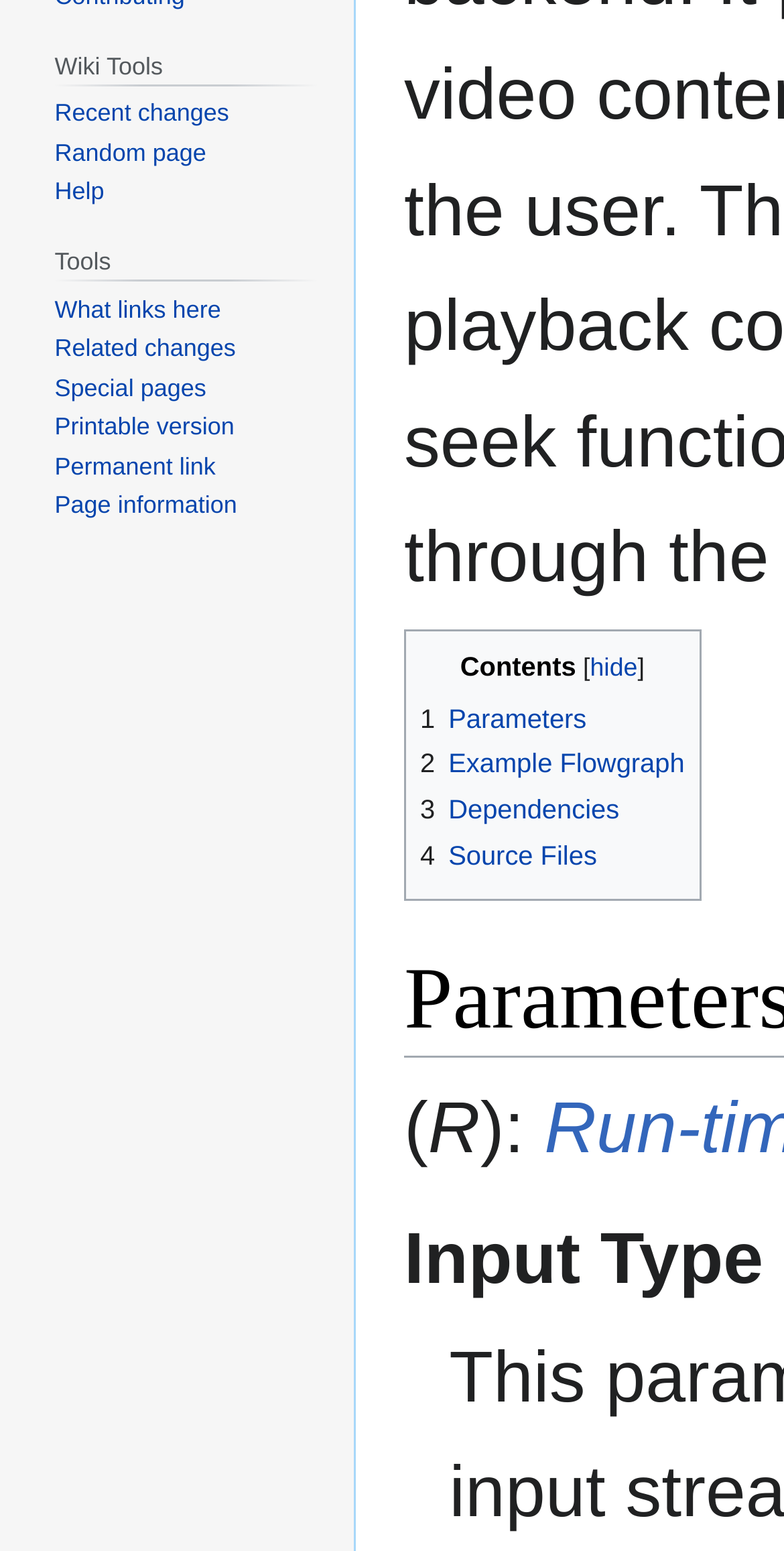Provide the bounding box coordinates, formatted as (top-left x, top-left y, bottom-right x, bottom-right y), with all values being floating point numbers between 0 and 1. Identify the bounding box of the UI element that matches the description: 4 Source Files

[0.536, 0.541, 0.761, 0.561]